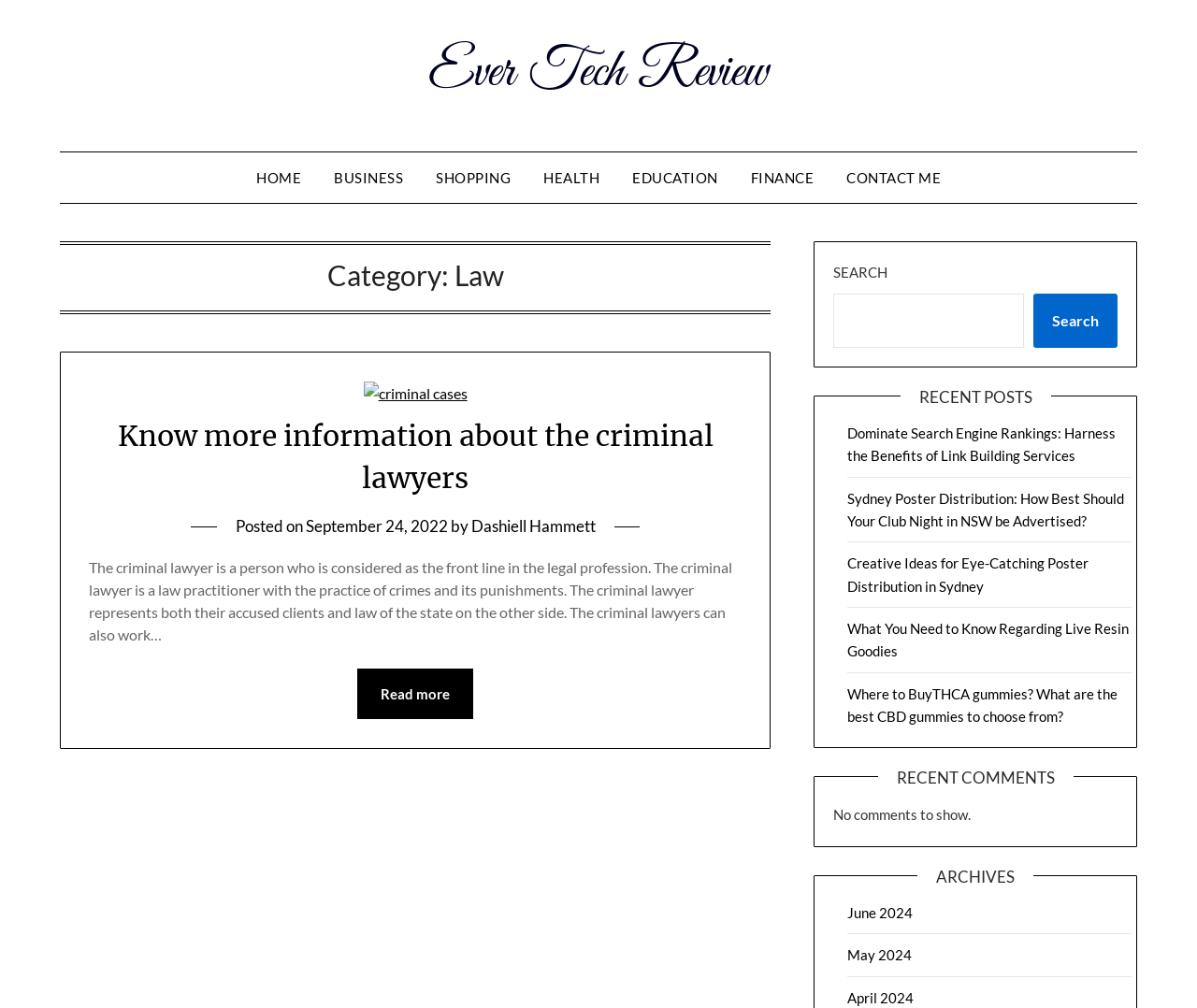Provide a brief response in the form of a single word or phrase:
Is there a search function on the webpage?

Yes